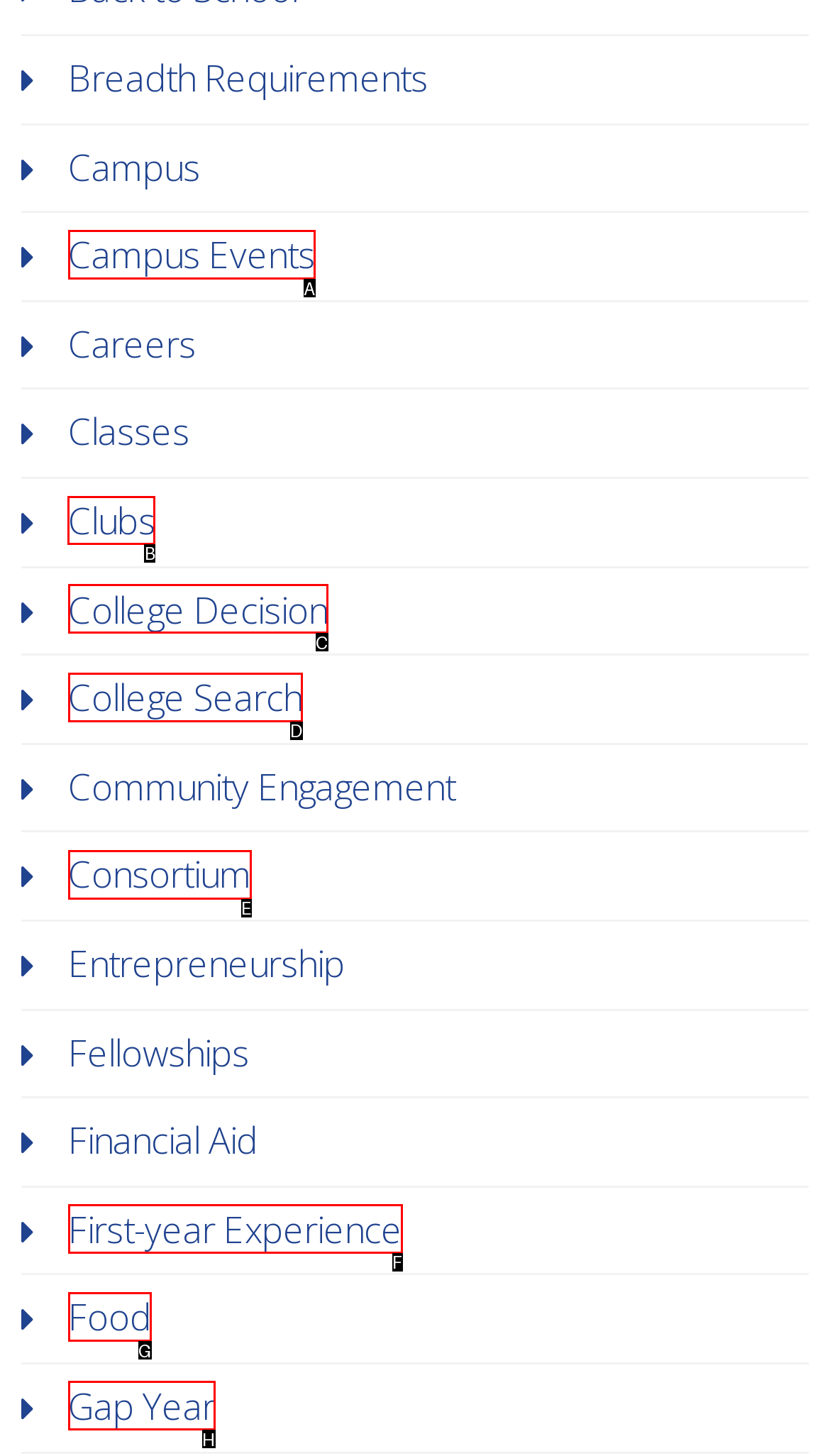To complete the task: Check out clubs and organizations, select the appropriate UI element to click. Respond with the letter of the correct option from the given choices.

B